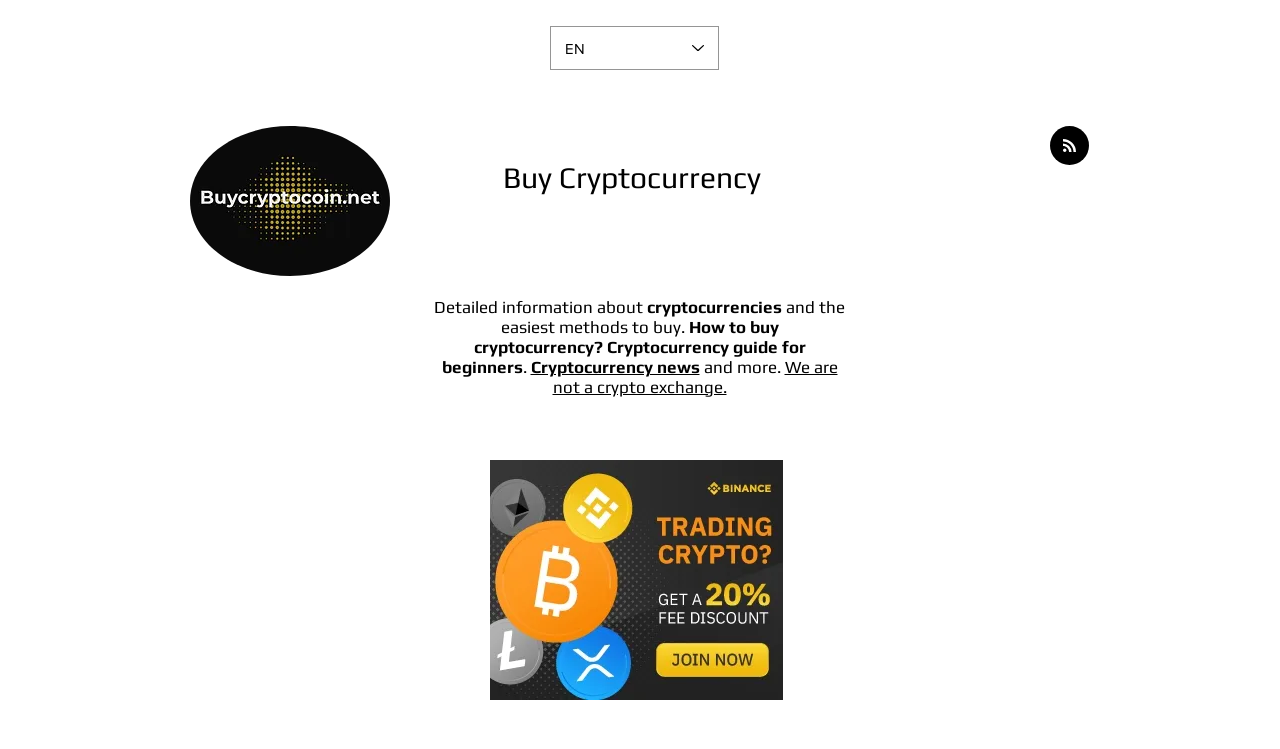Provide a short answer to the following question with just one word or phrase: What is the language selected in the language selector?

English